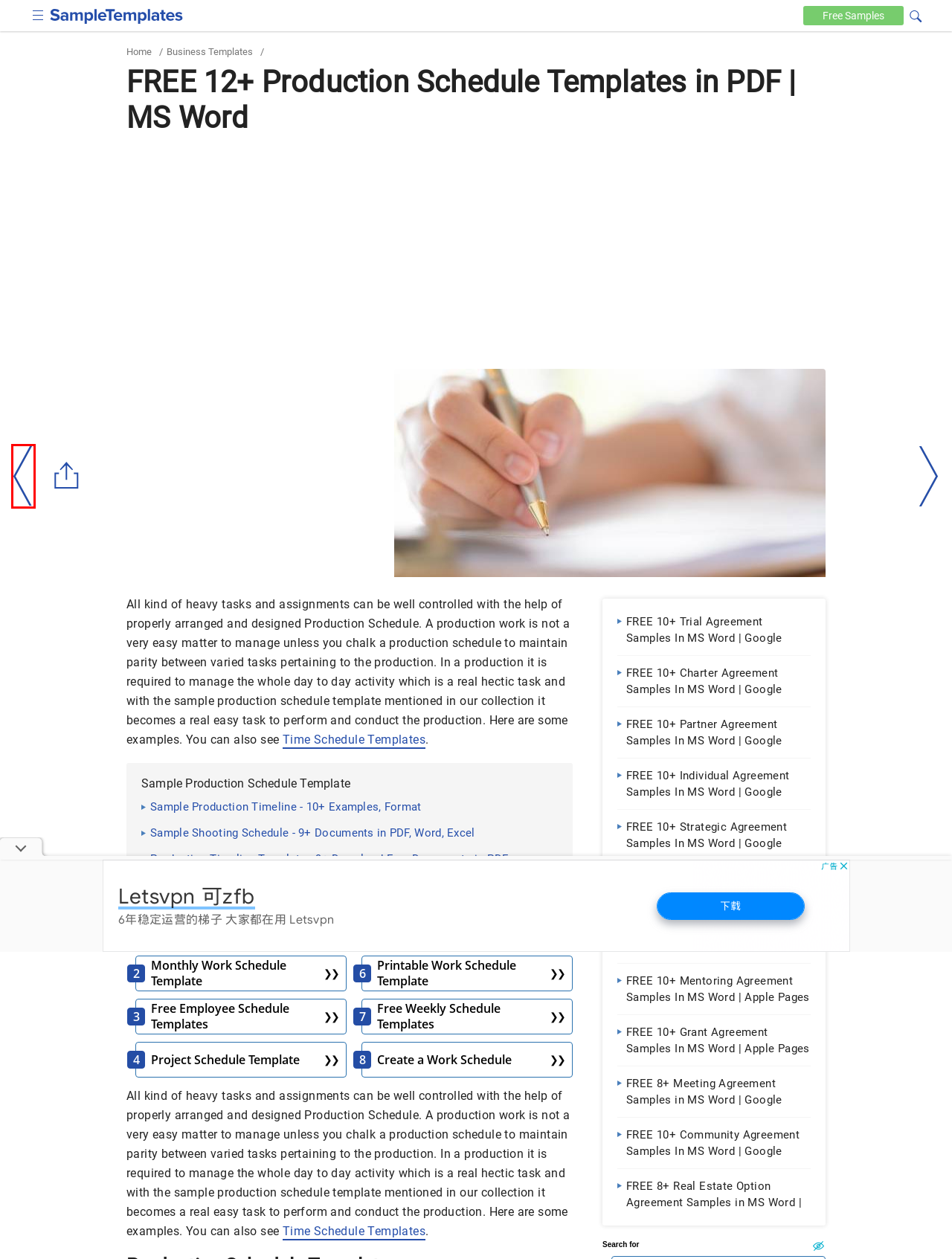Given a screenshot of a webpage with a red bounding box around a UI element, please identify the most appropriate webpage description that matches the new webpage after you click on the element. Here are the candidates:
A. FREE 14+ Sample Time Schedule Templates in PDF | MS Word
B. FREE 10+ Community Agreement Samples In MS Word | Google Docs | PDF
C. FREE 8+ Meeting Agreement Samples in MS Word | Google Docs | Apple Pages | PDF
D. 40+ Free Samples
E. FREE 15+ Trade Reference Templates
F. FREE 10+ Trial Agreement Samples In MS Word | Google Docs | Apple Pages | PDF
G. FREE 10+ Strategic Agreement Samples In MS Word | Google Docs | Apple Pages | PDF
H. Sample Templates |

E